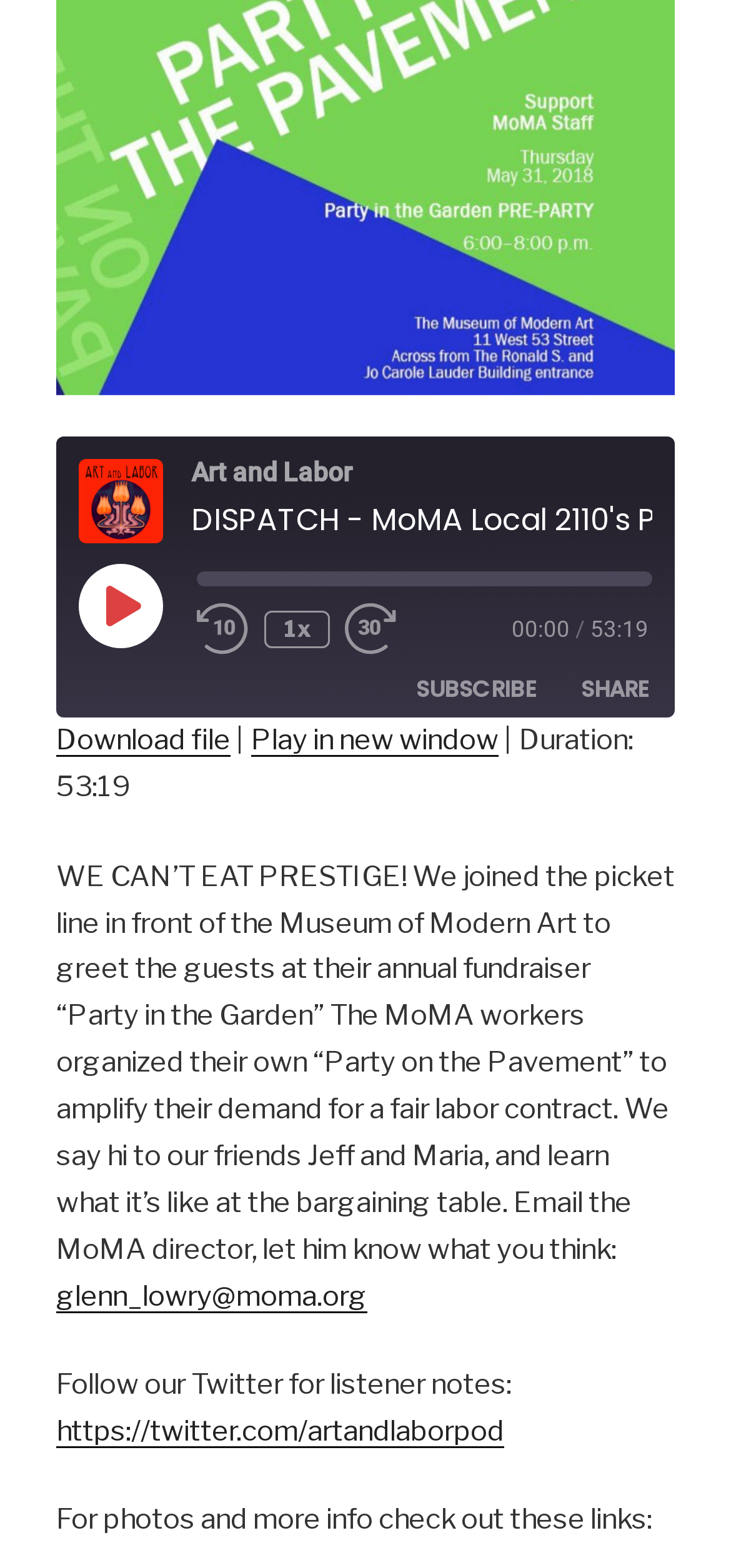How long is the podcast episode?
Please elaborate on the answer to the question with detailed information.

I found the podcast episode duration by looking at the static text element that displays the duration, which is 'Duration: 53:19'.